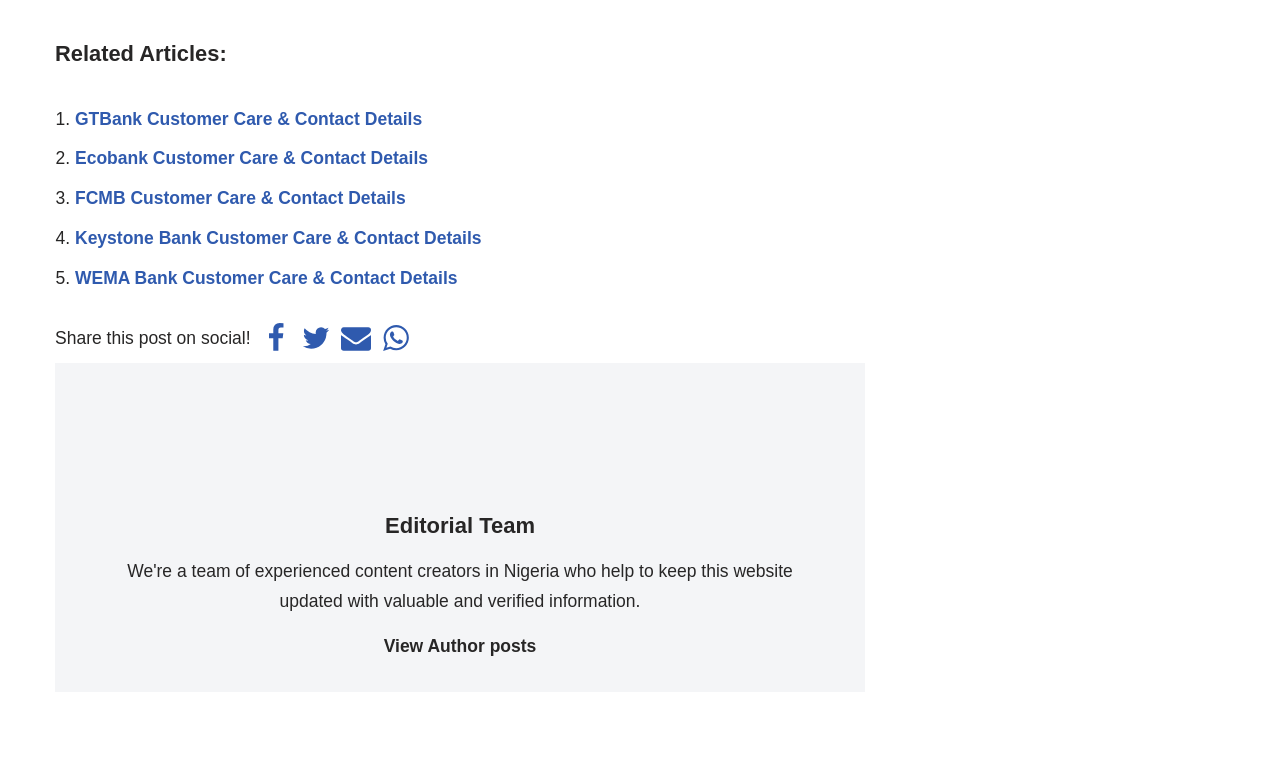Please provide a short answer using a single word or phrase for the question:
How many social media platforms are available to share the post?

4